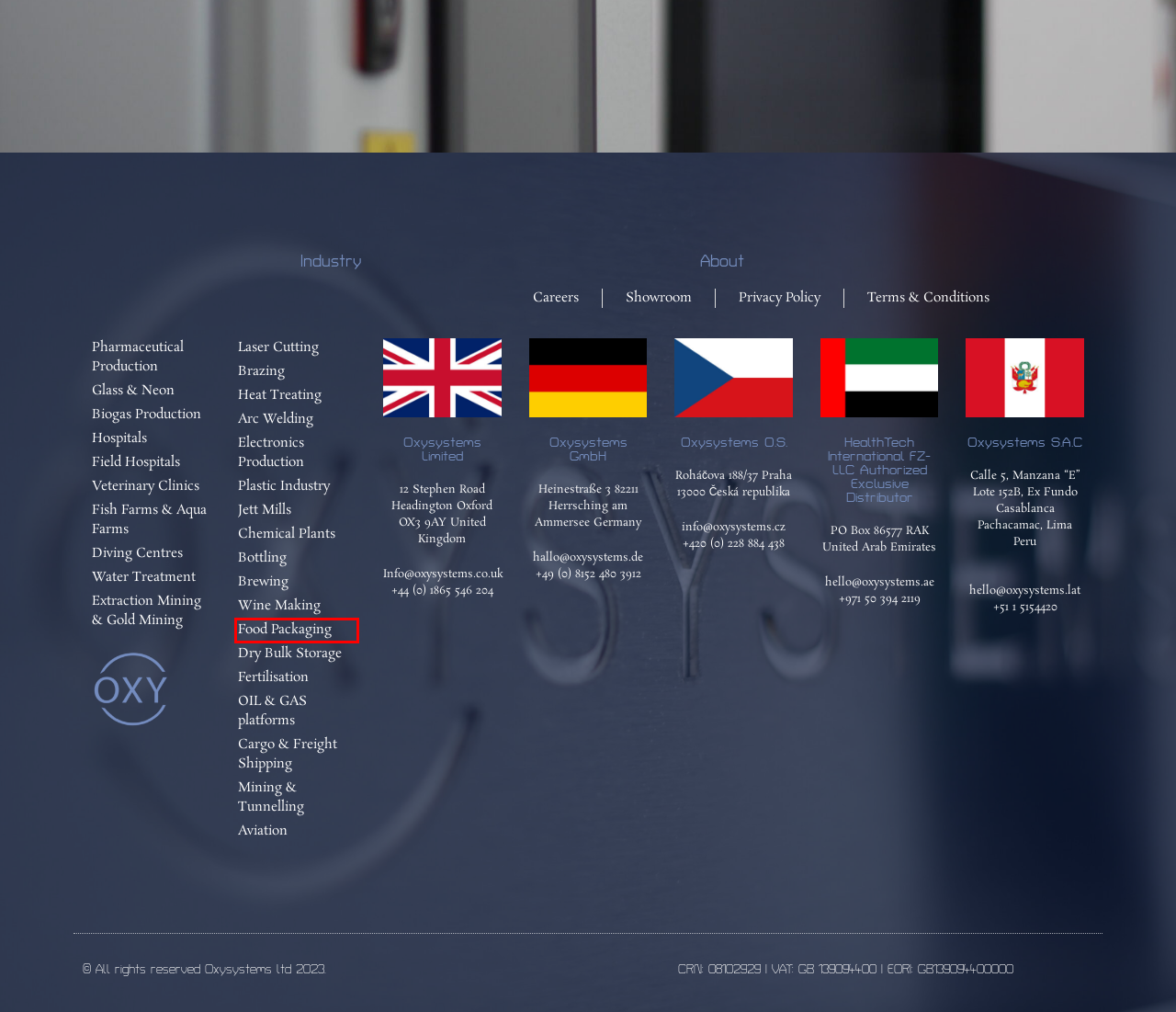Given a webpage screenshot featuring a red rectangle around a UI element, please determine the best description for the new webpage that appears after the element within the bounding box is clicked. The options are:
A. Nitrogen for electronics production - Oxysystems Ltd
B. Nitrogen Generator for Fertilisation - Oxysystems Ltd
C. Nitrogen Generator for Laser Cutting - Oxysystems Ltd
D. Oxygen generator for Water Treatment - Oxysystems Ltd
E. Nitrogen for Arc Welding - Oxysystems Ltd
F. Nitrogen Generator for Food Packaging - Oxysystems Ltd
G. Nitrogen Bottling - Oxysystems Ltd
H. Oxygen Generator for Field Hospitals - Oxysystems Ltd

F